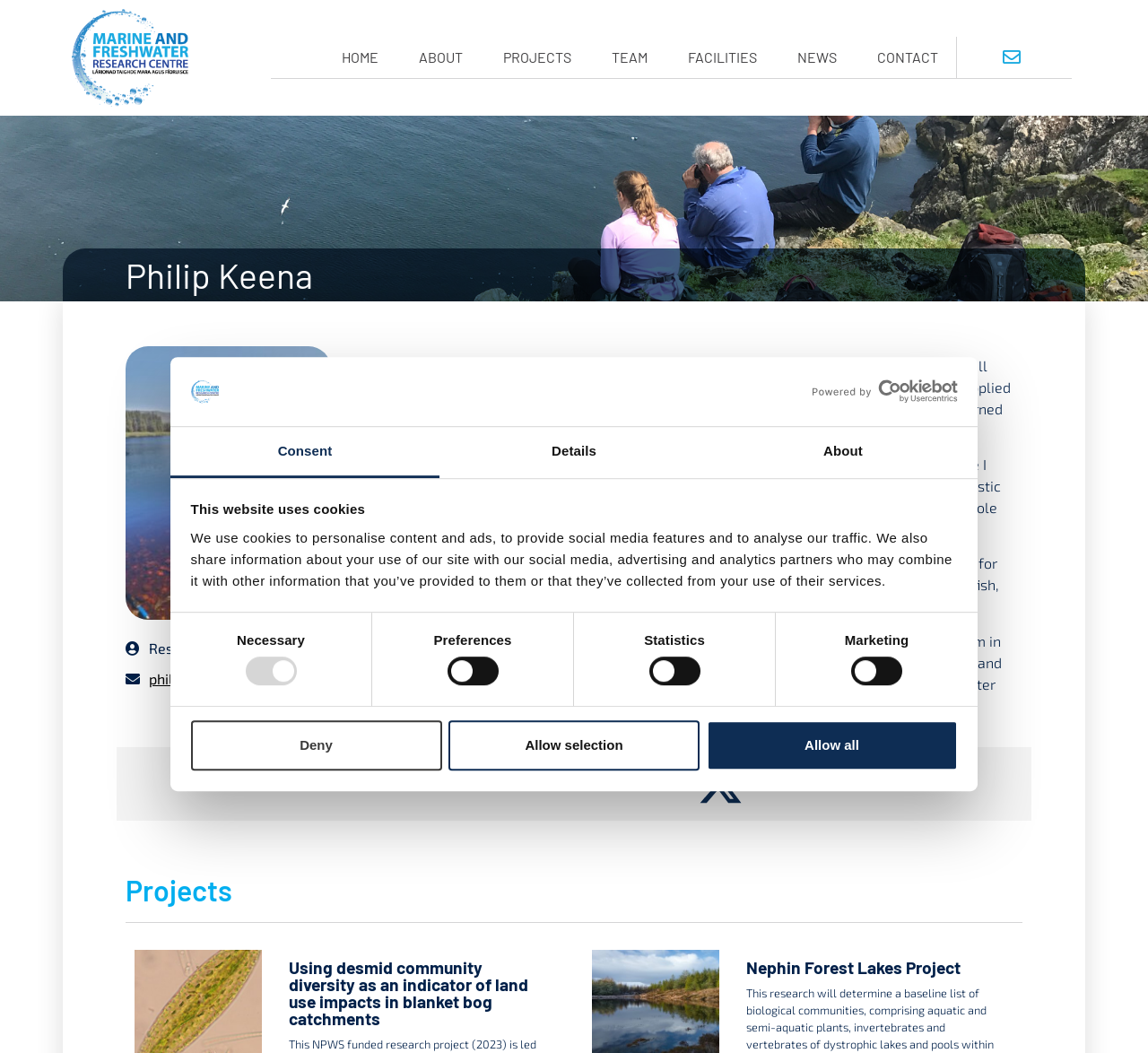Reply to the question below using a single word or brief phrase:
What is the topic of the project 'Using desmid community diversity as an indicator of land use impacts in blanket bog catchments'?

Land use impacts in blanket bog catchments